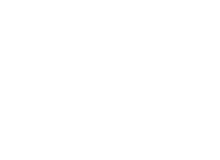Could you please study the image and provide a detailed answer to the question:
What is the purpose of the character's pose and expression?

The character's pose and expression are intended to inspire viewers to embrace their inner strength and improve their professional interactions, which suggests that the purpose of the character's pose and expression is to inspire viewers.